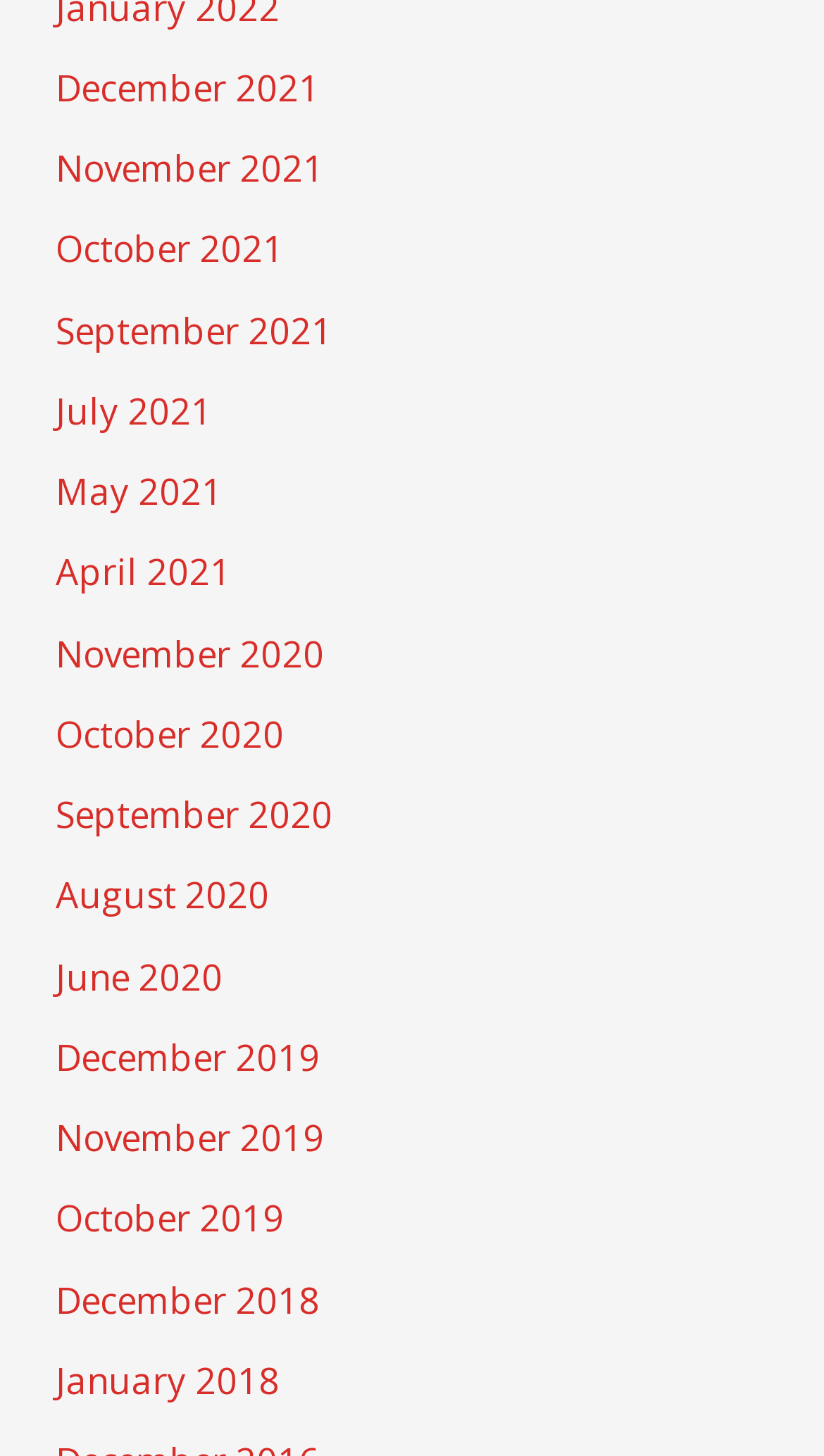Locate the bounding box coordinates of the clickable region to complete the following instruction: "Browse November 2020 posts."

[0.067, 0.432, 0.393, 0.465]